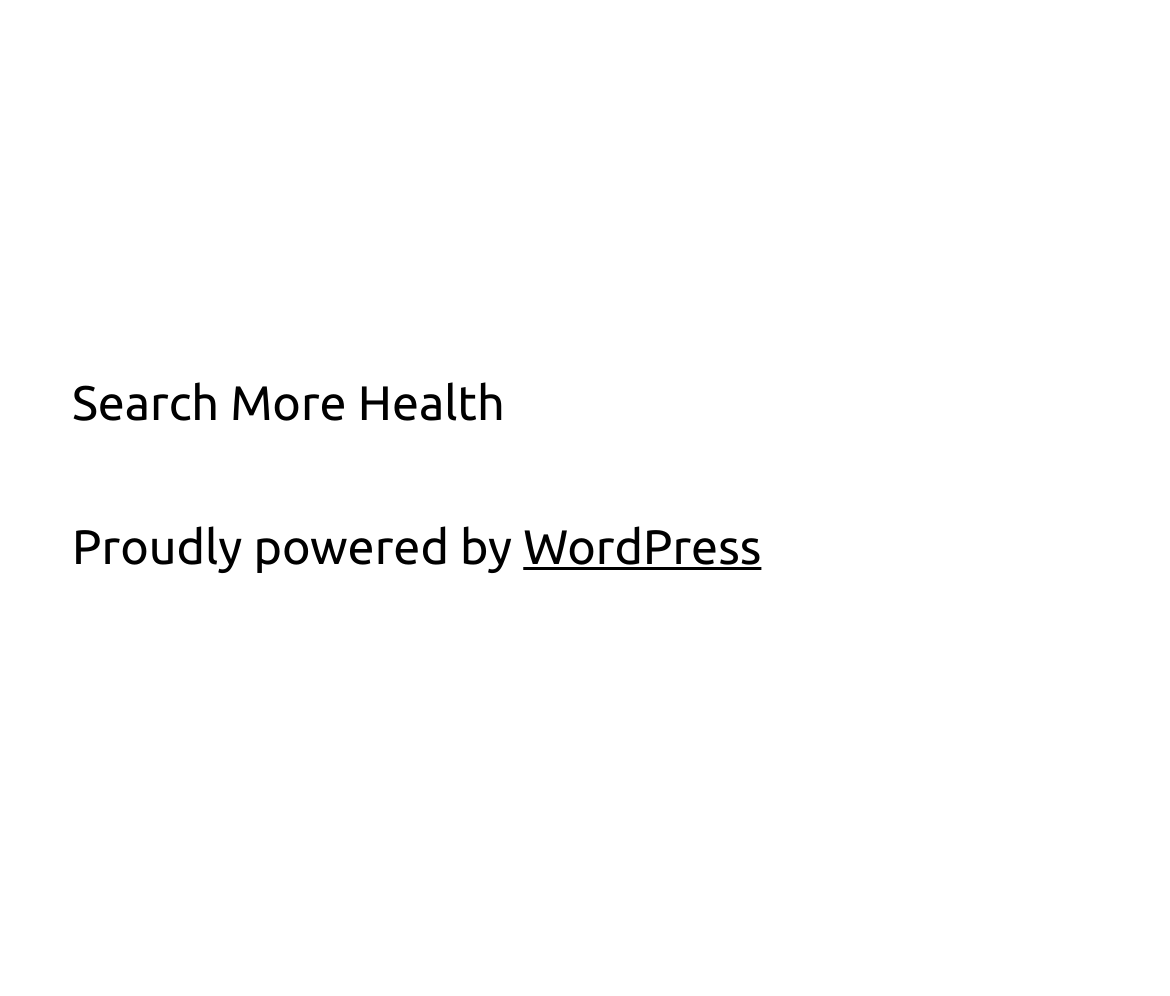Identify the bounding box for the UI element described as: "Search More Health". The coordinates should be four float numbers between 0 and 1, i.e., [left, top, right, bottom].

[0.062, 0.38, 0.431, 0.434]